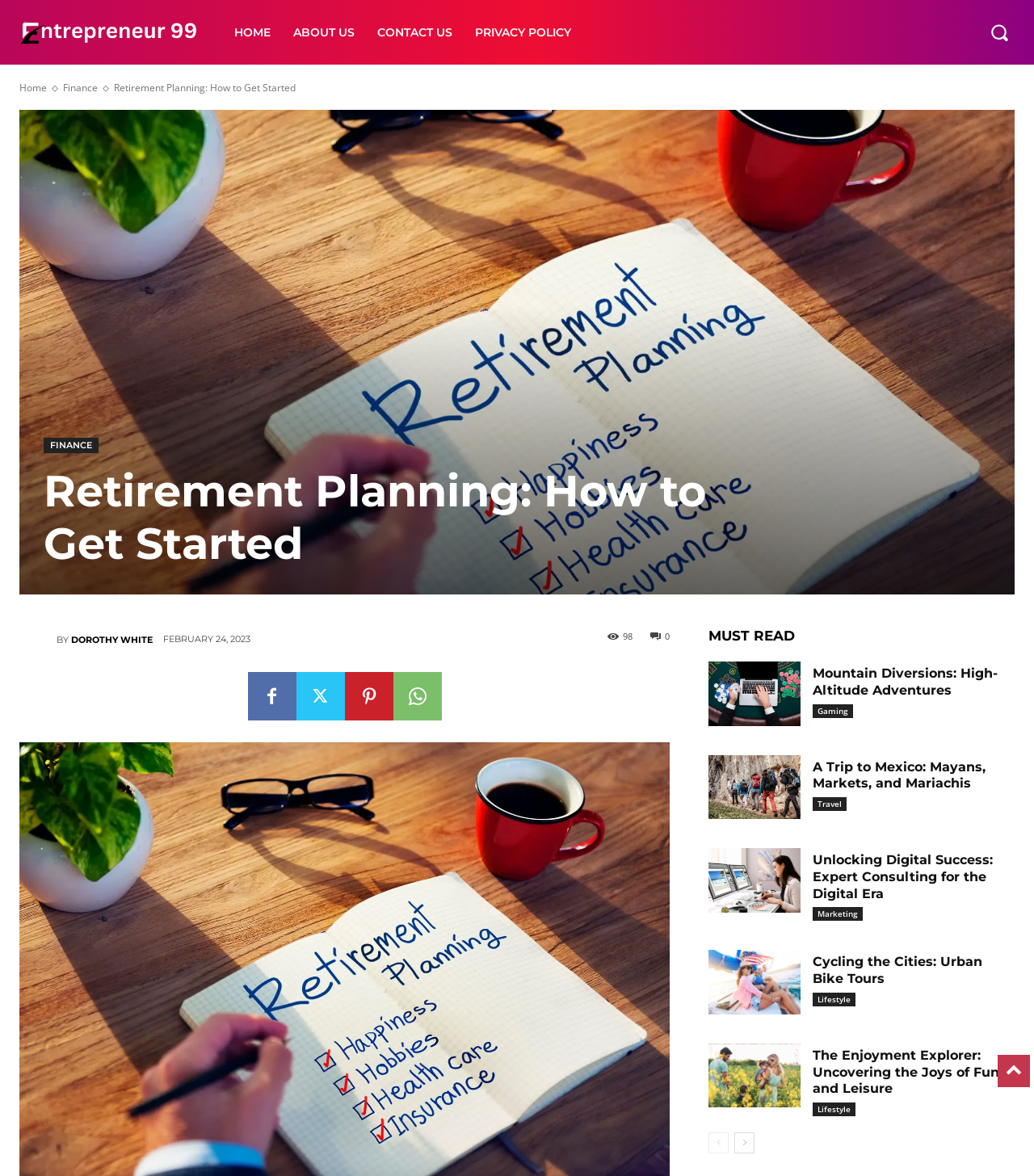Please specify the coordinates of the bounding box for the element that should be clicked to carry out this instruction: "Search using the search button". The coordinates must be four float numbers between 0 and 1, formatted as [left, top, right, bottom].

[0.951, 0.014, 0.981, 0.041]